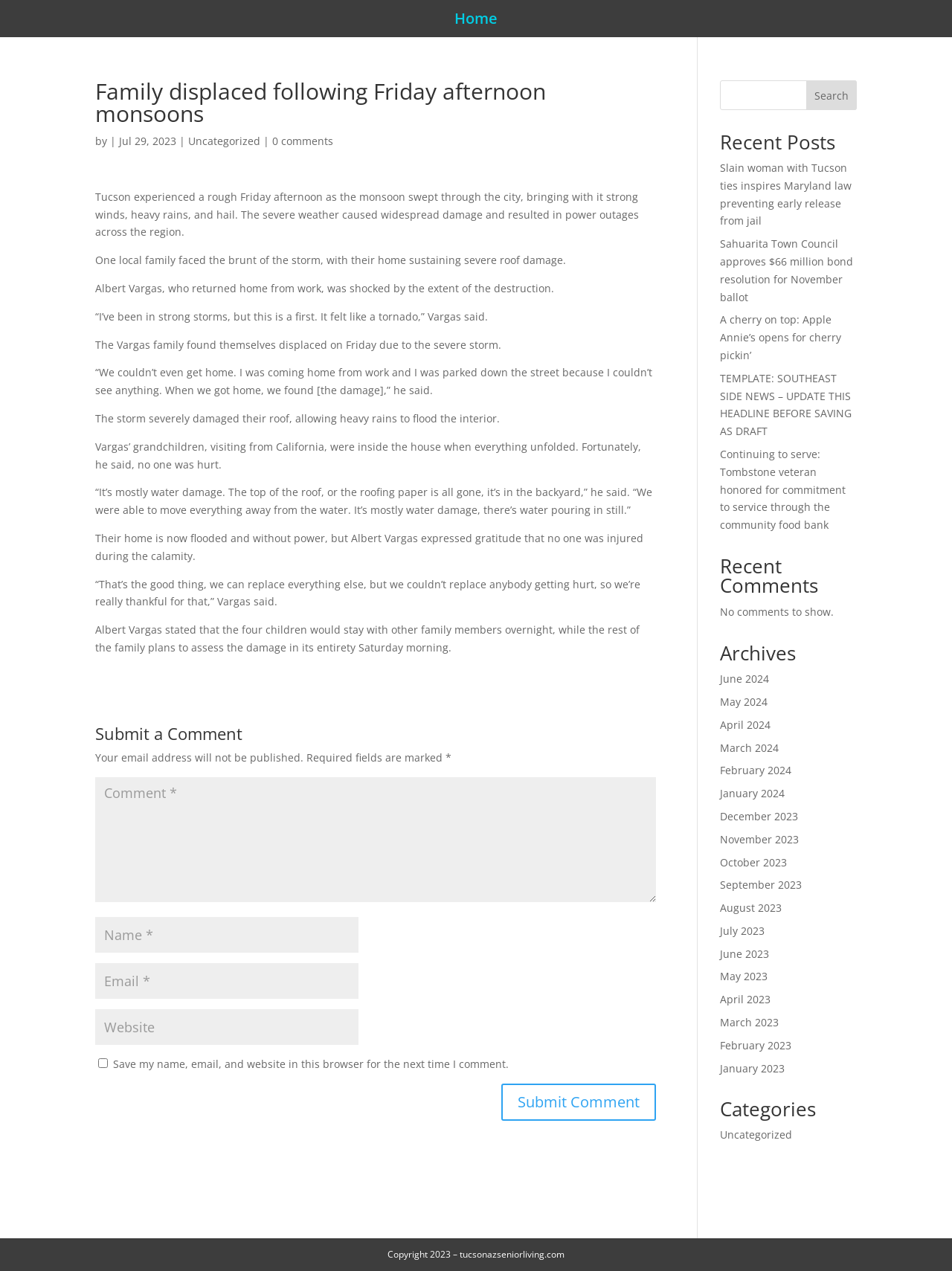Please identify the coordinates of the bounding box that should be clicked to fulfill this instruction: "Read the article 'Slain woman with Tucson ties inspires Maryland law preventing early release from jail'".

[0.756, 0.126, 0.895, 0.179]